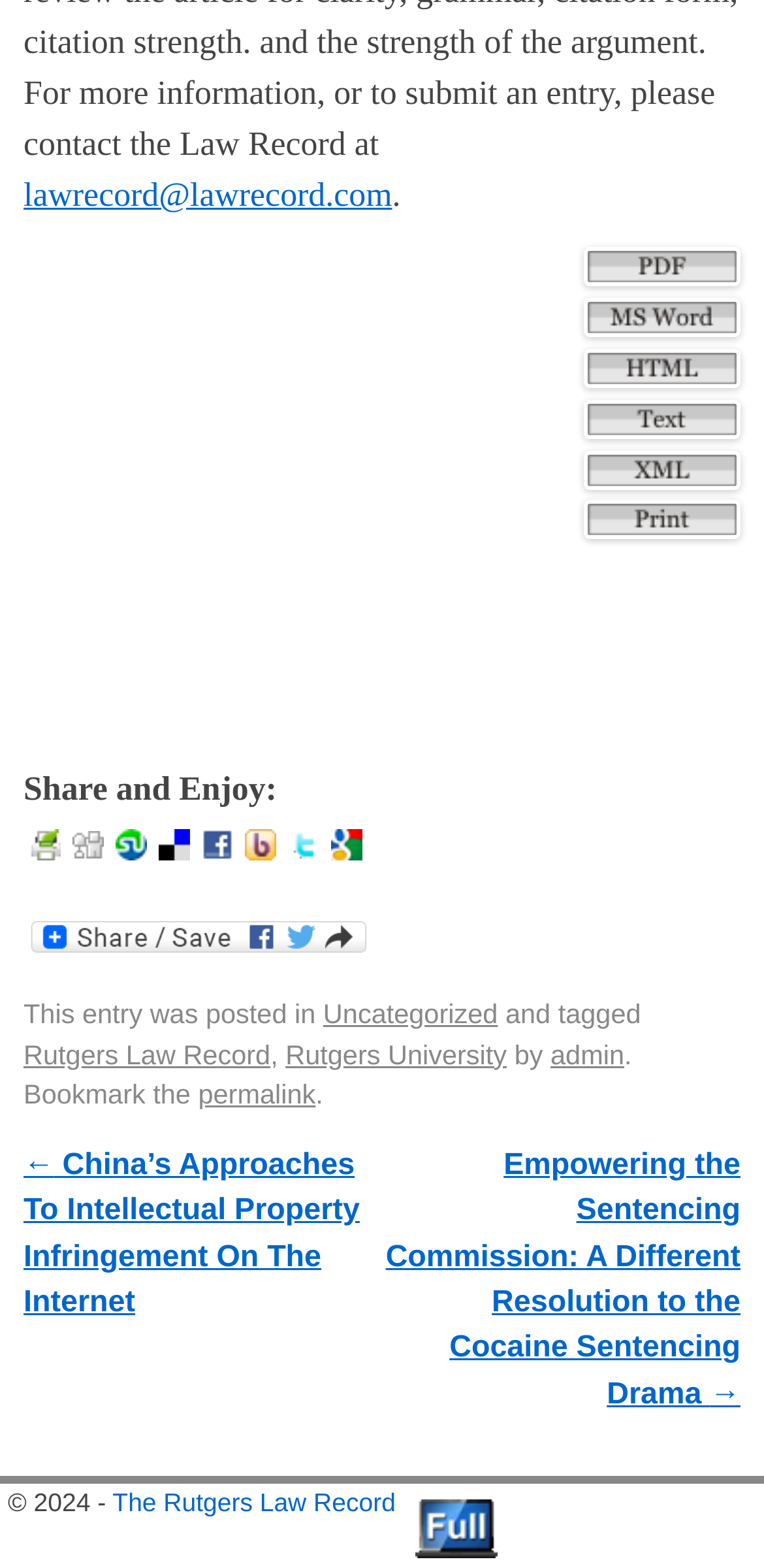Who is the author of the current post?
Using the image, provide a detailed and thorough answer to the question.

I found the author information in the footer section, where it says 'by admin'.